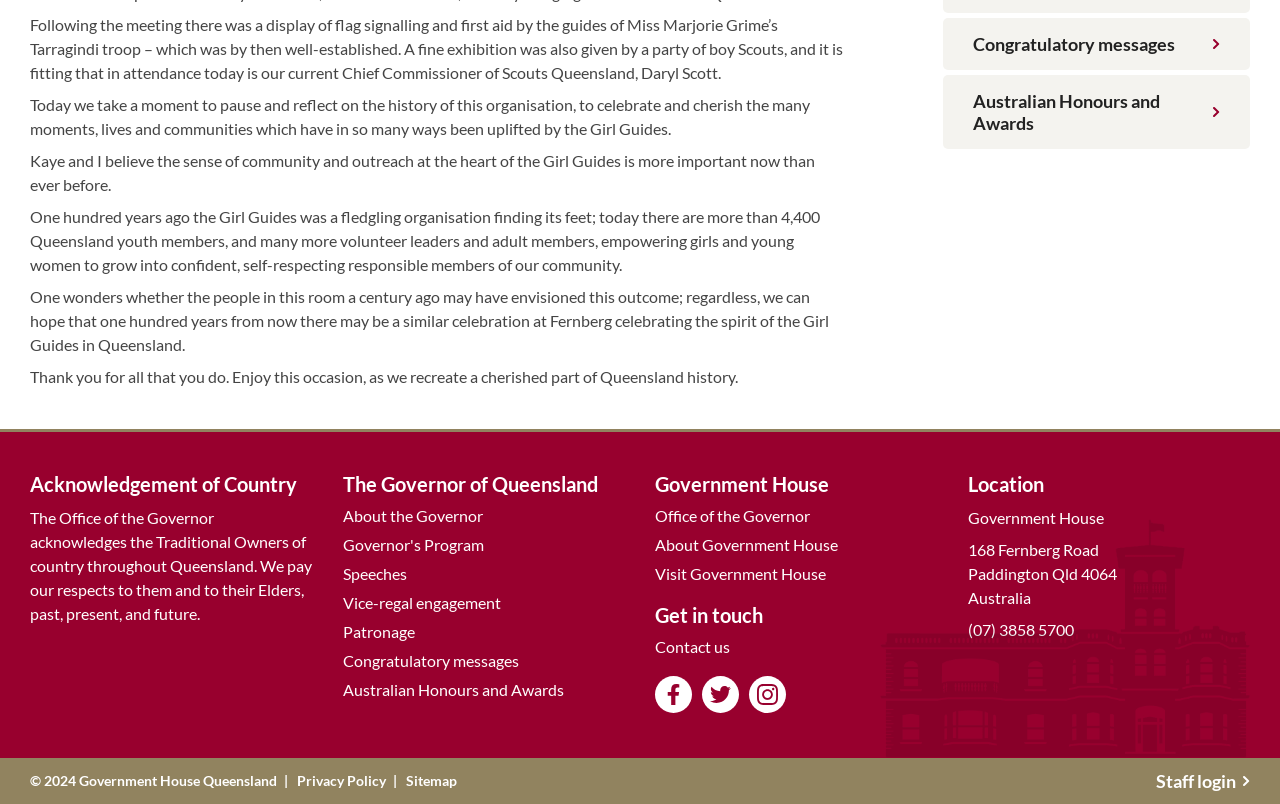Please find the bounding box for the UI component described as follows: "Congratulatory messages".

[0.268, 0.804, 0.405, 0.84]